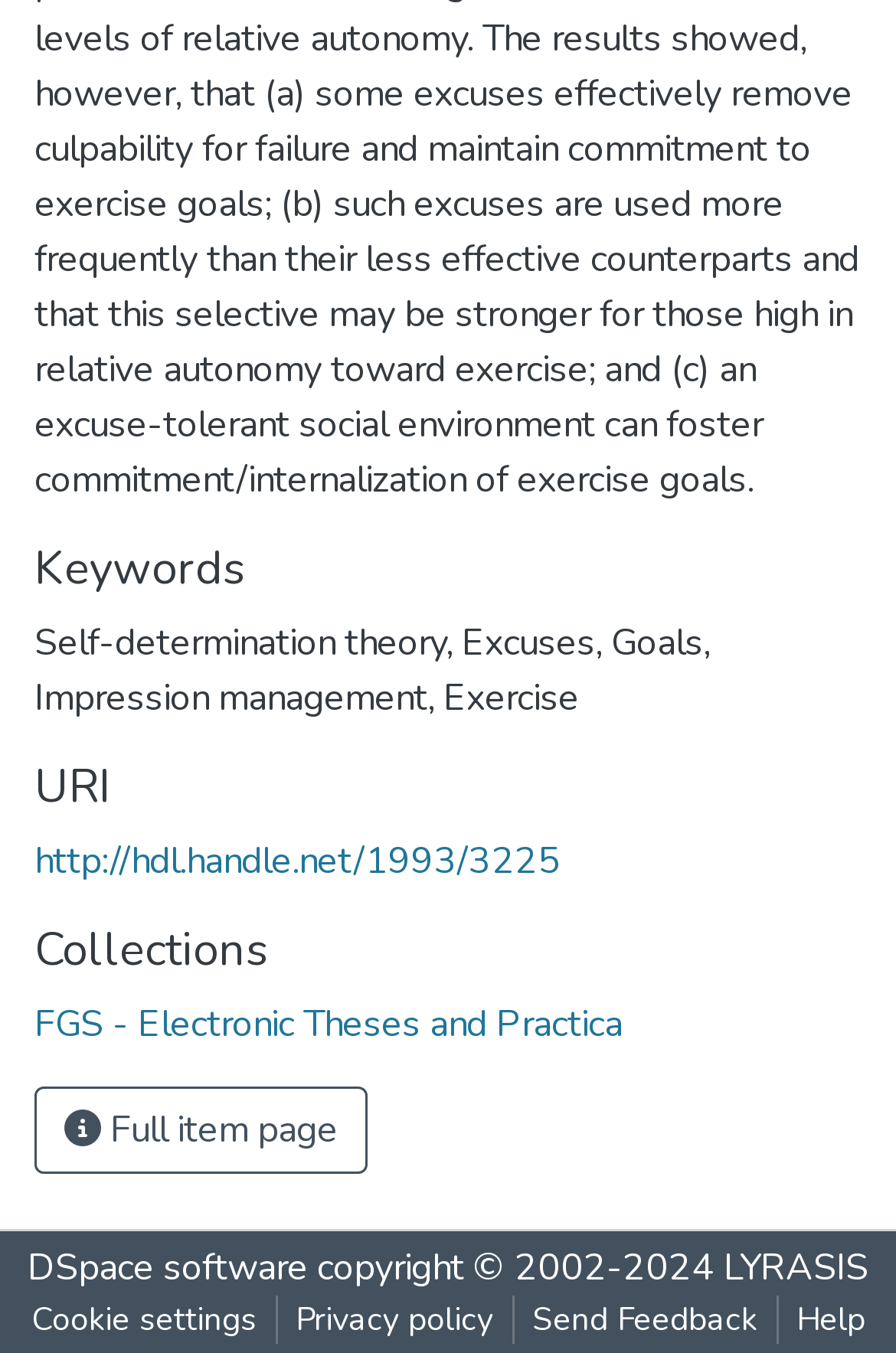Determine the coordinates of the bounding box for the clickable area needed to execute this instruction: "Explore the collection".

[0.038, 0.738, 0.695, 0.776]